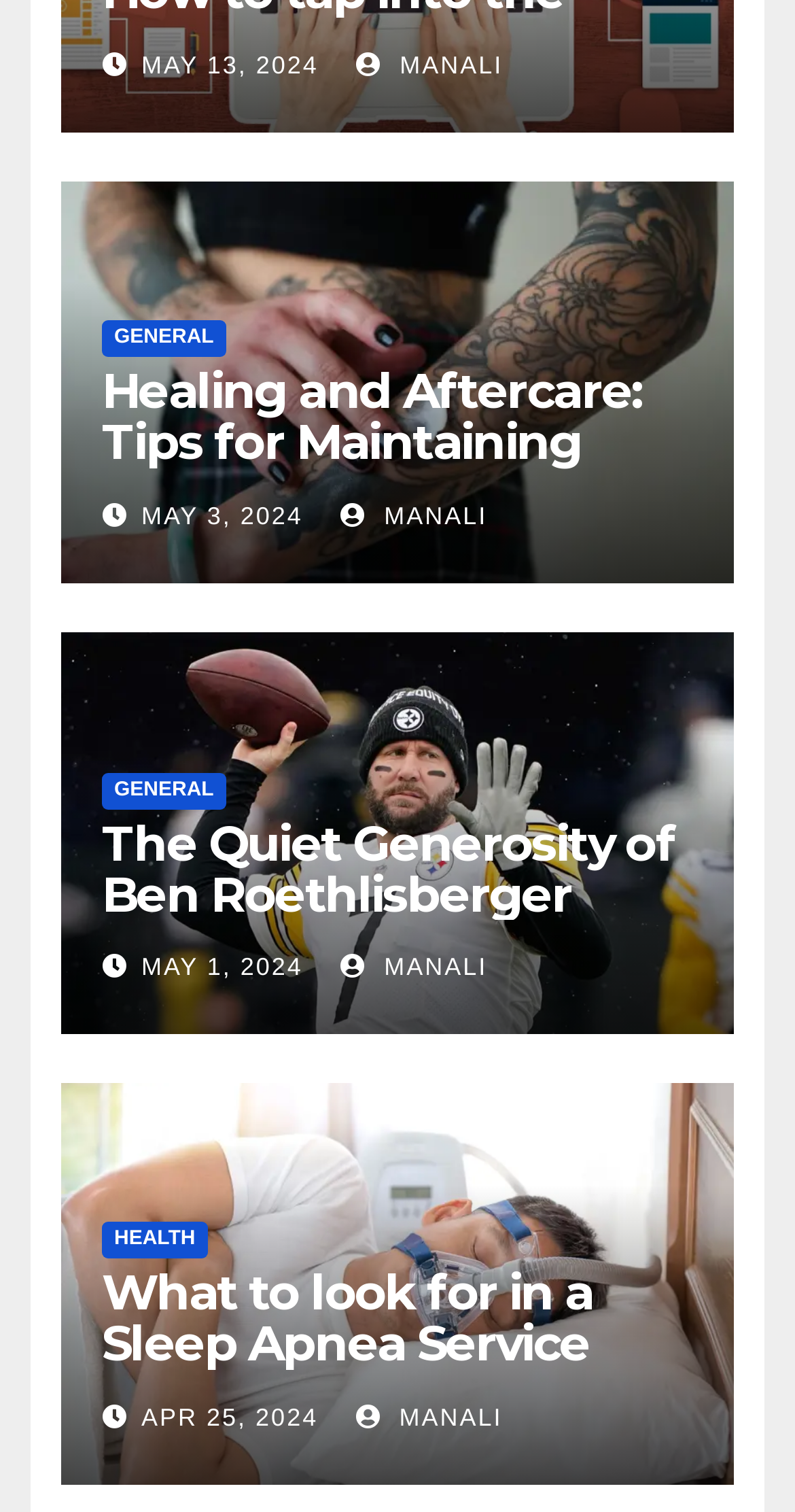What is the theme of the first article? Look at the image and give a one-word or short phrase answer.

Tattoo aftercare